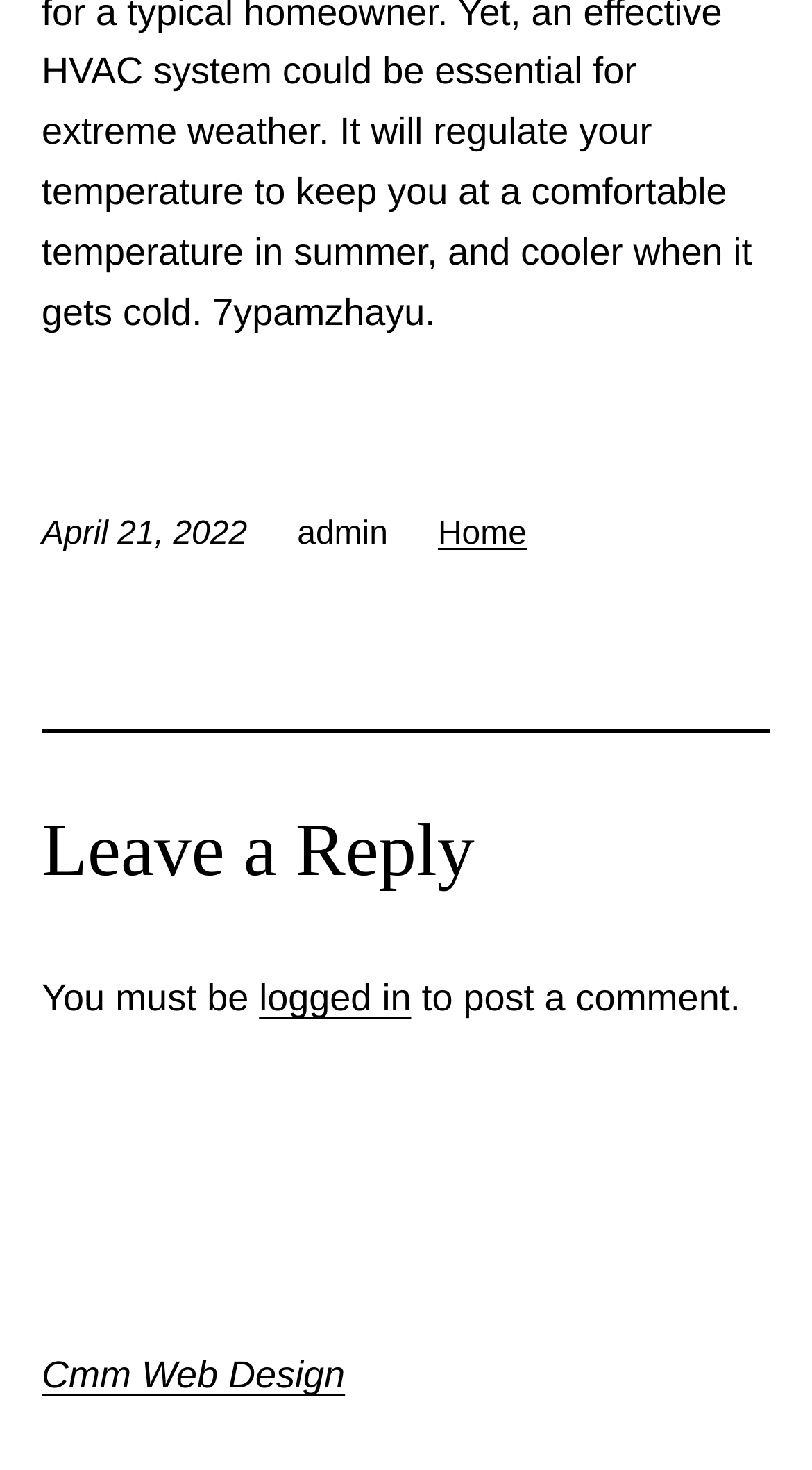Locate the bounding box of the UI element defined by this description: "value="Search"". The coordinates should be given as four float numbers between 0 and 1, formatted as [left, top, right, bottom].

None